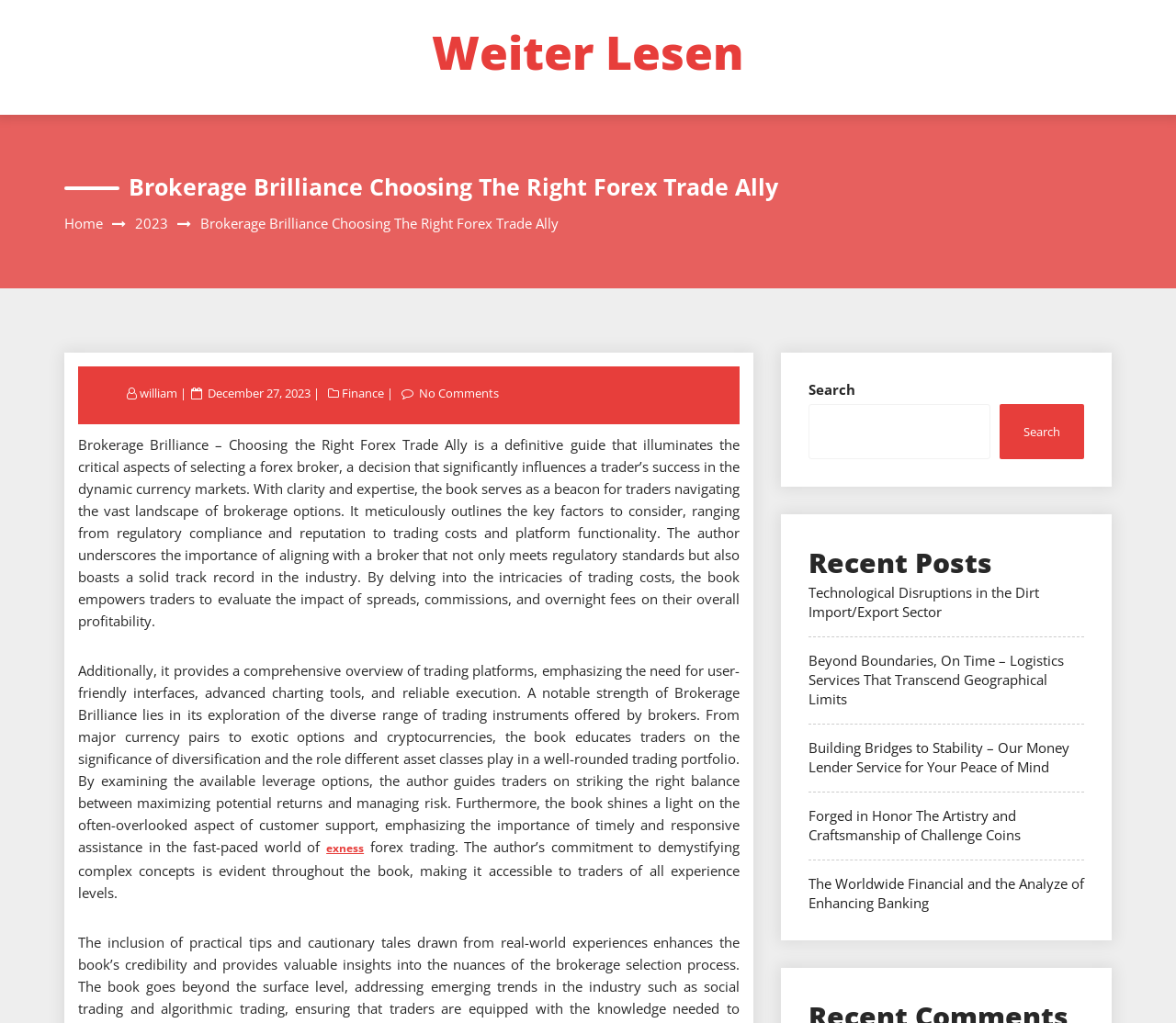Create an in-depth description of the webpage, covering main sections.

This webpage is about a book titled "Brokerage Brilliance Choosing the Right Forex Trade Ally". At the top, there is a heading with the book title, and a link to "Weiter Lesen" (which means "Read more" in German) positioned to the right of the heading. Below the heading, there are several links, including "Home", "2023", and the author's name "william". 

To the right of these links, there is a section with the book's description, which is divided into two paragraphs. The description explains that the book is a guide for traders to choose the right forex broker, covering aspects such as regulatory compliance, trading costs, and platform functionality. It also highlights the importance of aligning with a broker that meets regulatory standards and has a solid track record in the industry.

Below the book description, there is a section with links to recent posts, including "Technological Disruptions in the Dirt Import/Export Sector", "Beyond Boundaries, On Time – Logistics Services That Transcend Geographical Limits", and three more. 

On the right side of the page, there is a search box with a button and a label "Search". There are no images on the page.